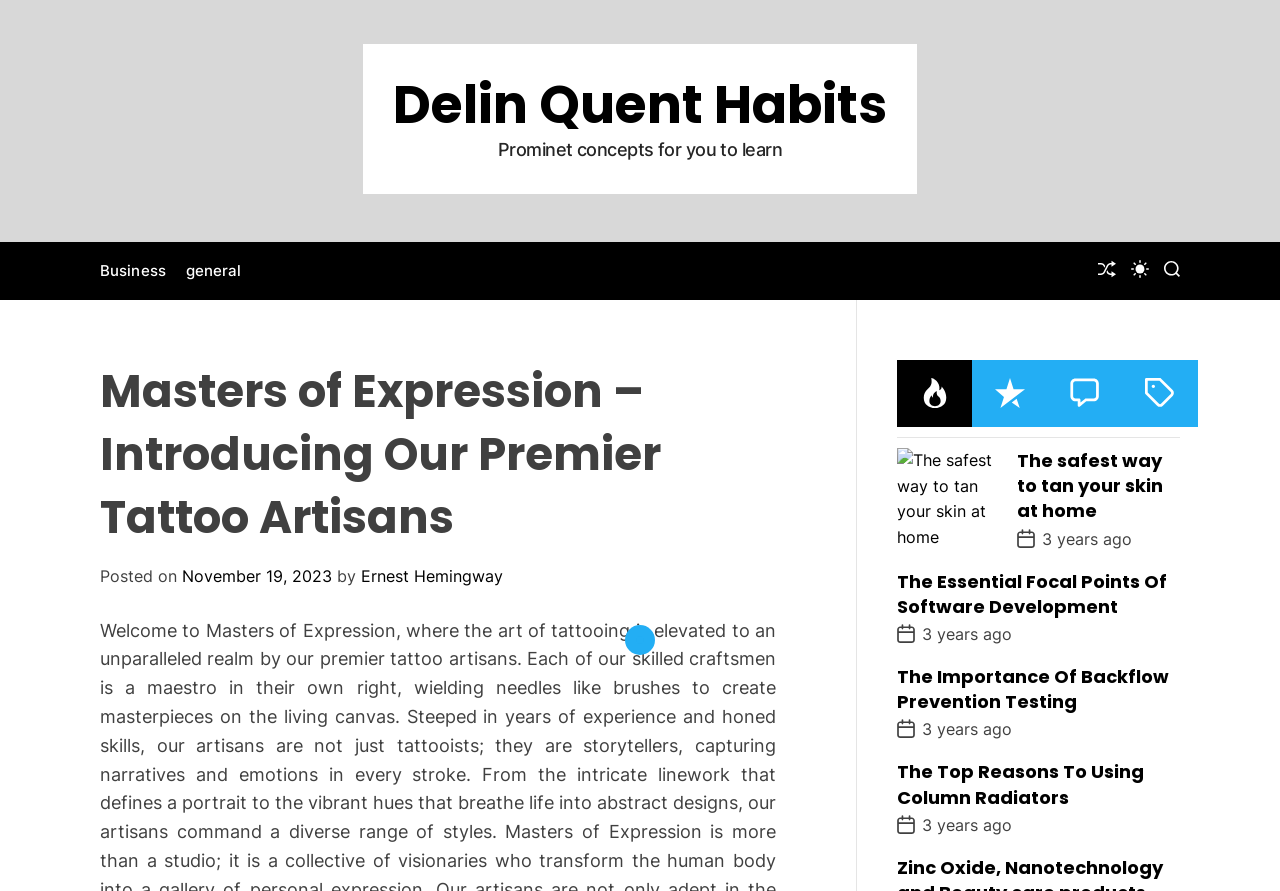Can you specify the bounding box coordinates of the area that needs to be clicked to fulfill the following instruction: "Go to the 'Business' page"?

[0.078, 0.283, 0.13, 0.325]